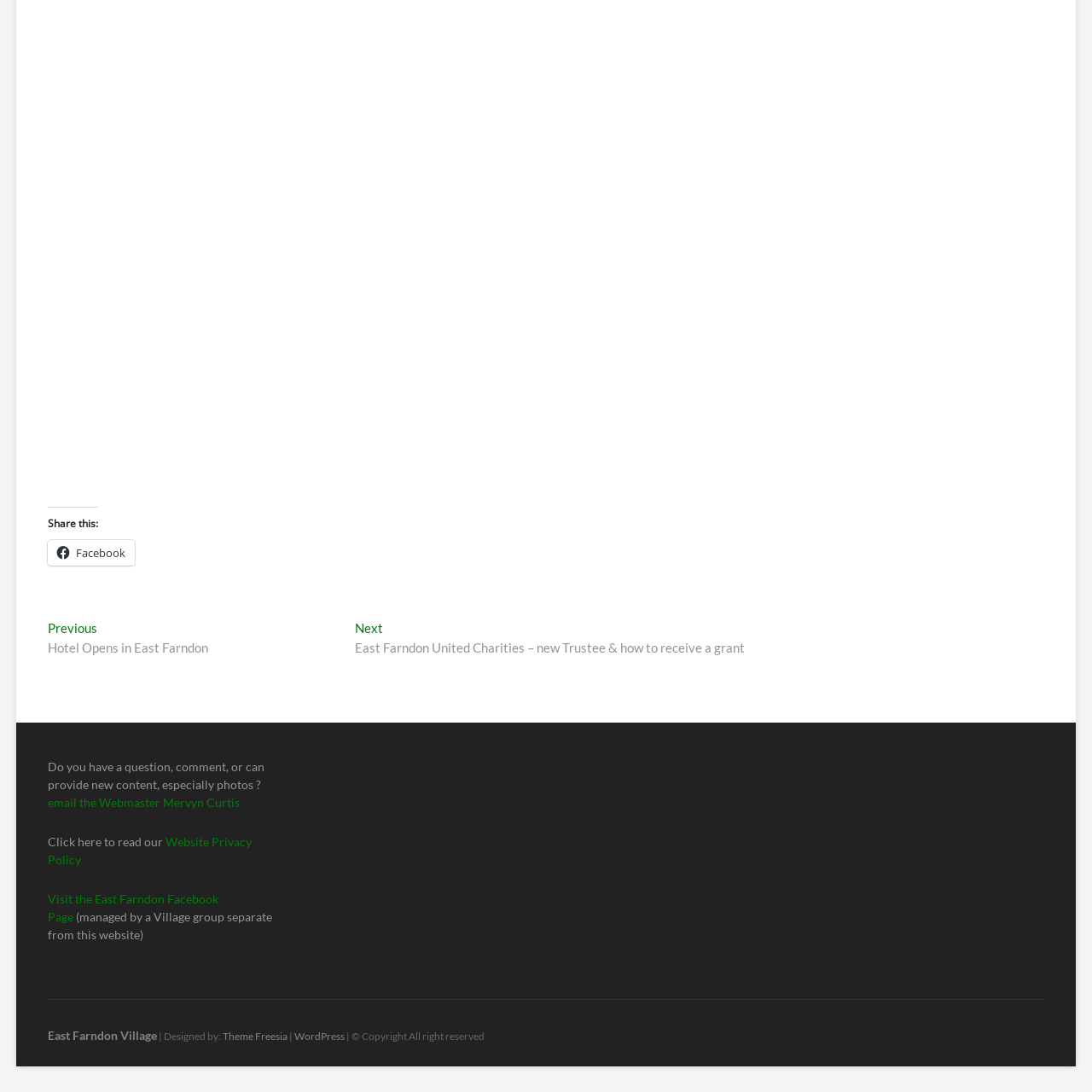What is the name of the village?
Please respond to the question with a detailed and informative answer.

The link 'East Farndon Village' is located at the bottom of the webpage, indicating that the webpage is related to the village of East Farndon.